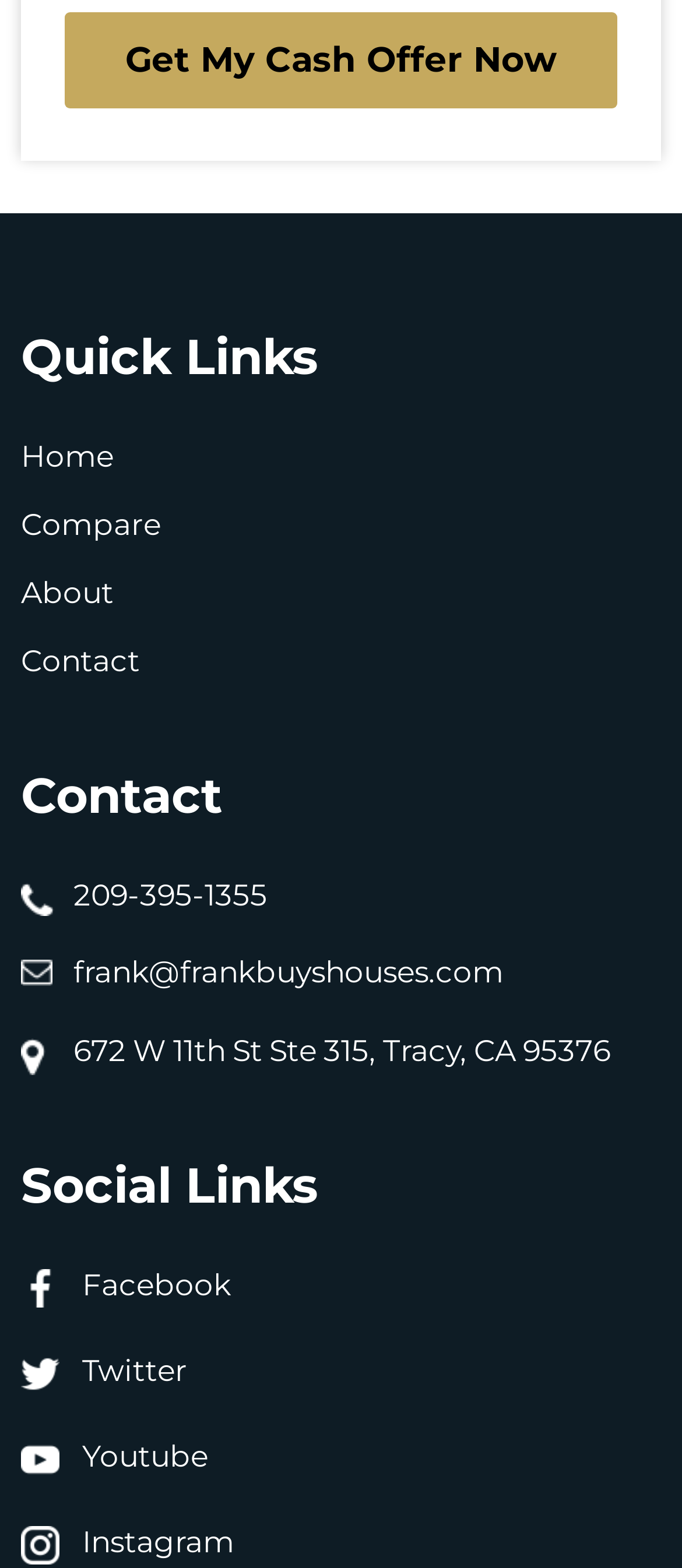What is the address of the office?
From the image, respond using a single word or phrase.

672 W 11th St Ste 315, Tracy, CA 95376